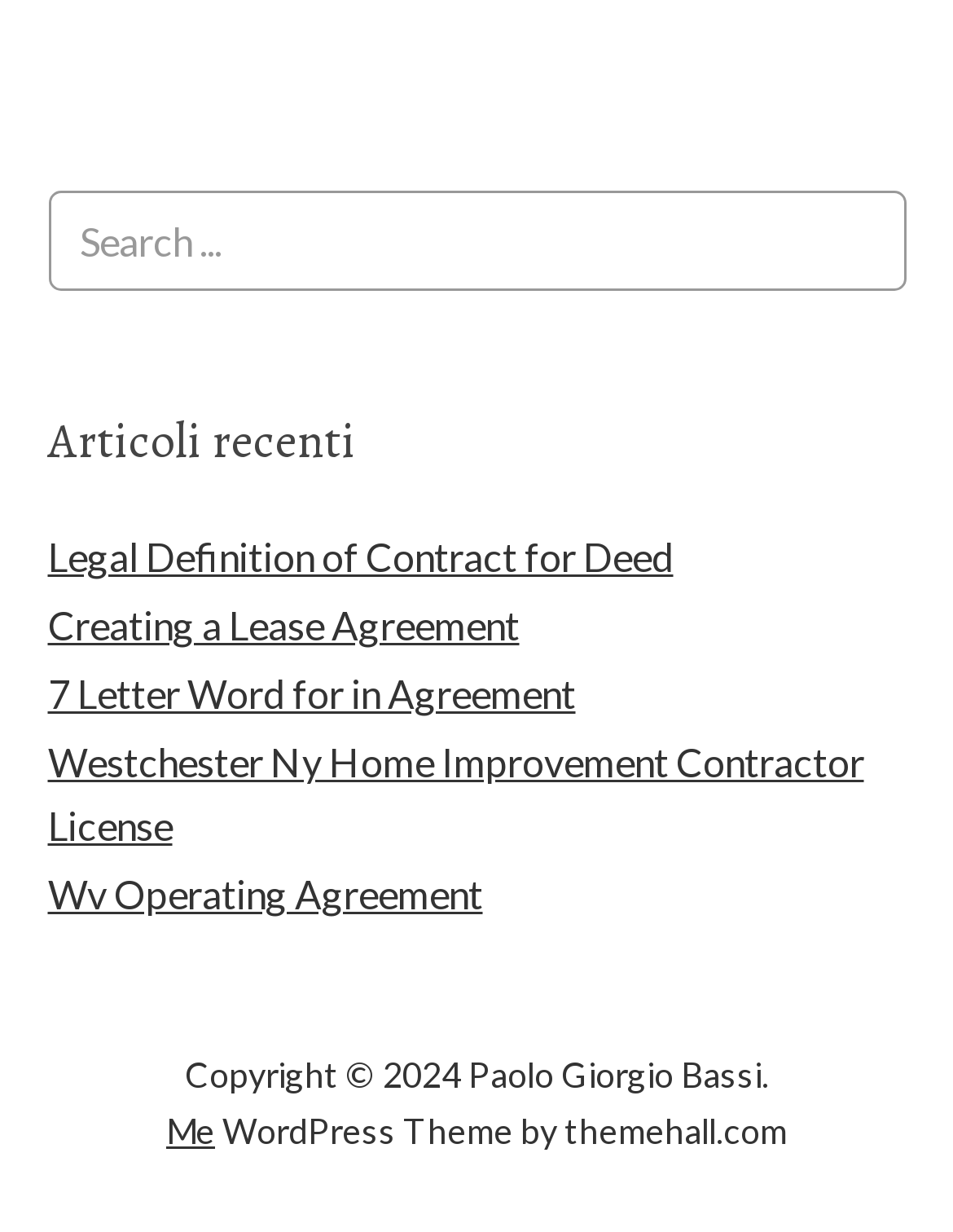Based on the description "Wv Operating Agreement", find the bounding box of the specified UI element.

[0.05, 0.706, 0.506, 0.744]